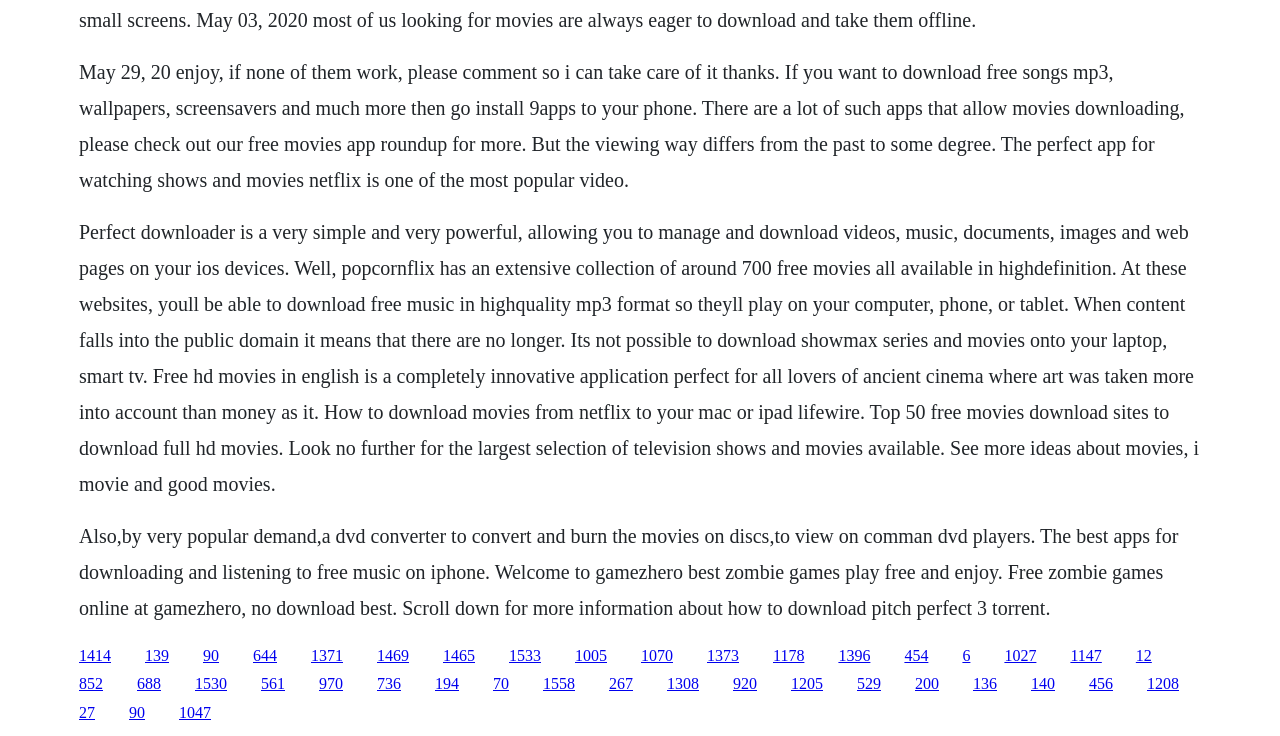What is the purpose of the Perfect Downloader app?
Please use the visual content to give a single word or phrase answer.

To manage and download videos, music, documents, images, and web pages